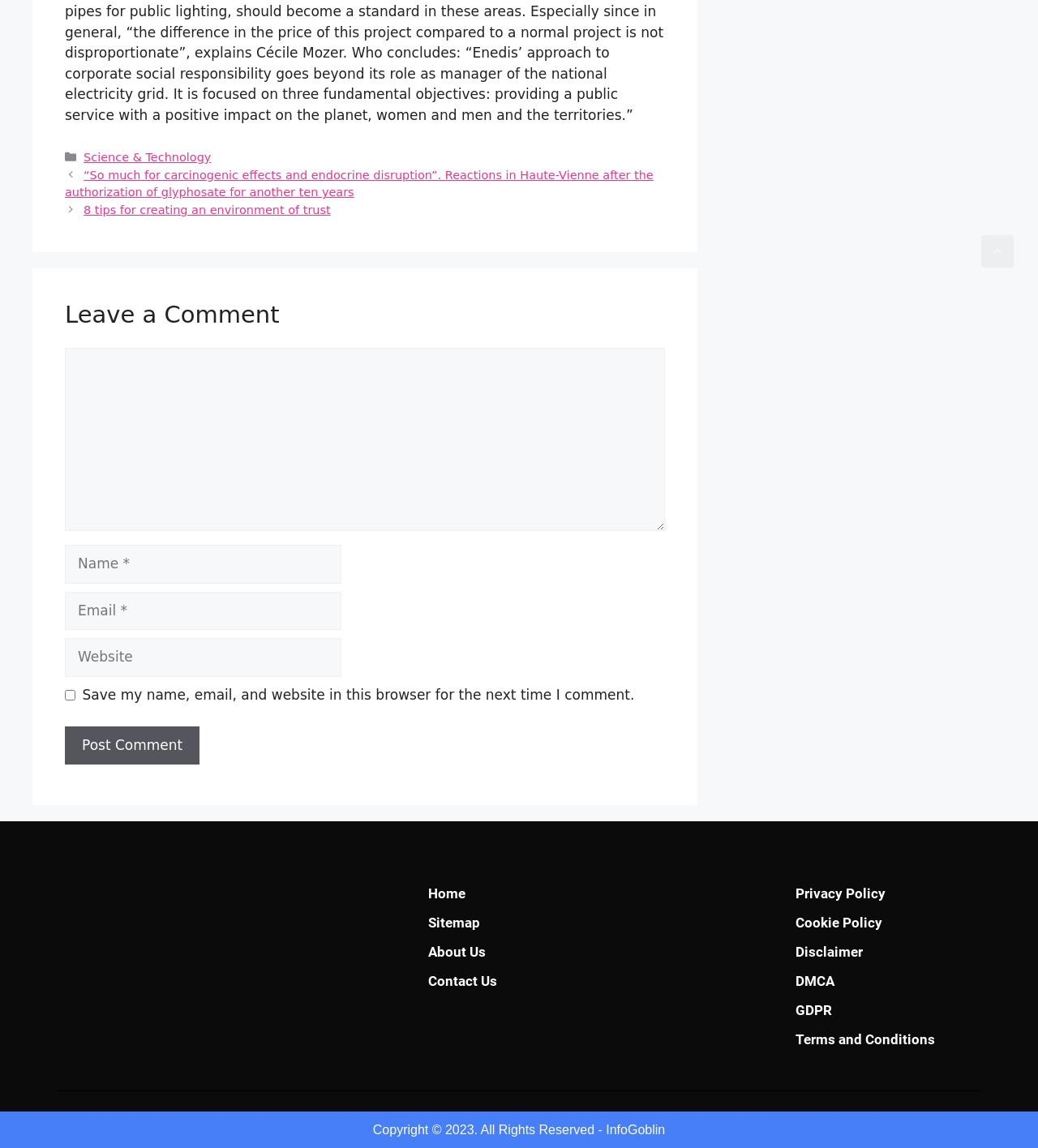Can you find the bounding box coordinates for the UI element given this description: "Science & Technology"? Provide the coordinates as four float numbers between 0 and 1: [left, top, right, bottom].

[0.081, 0.131, 0.203, 0.143]